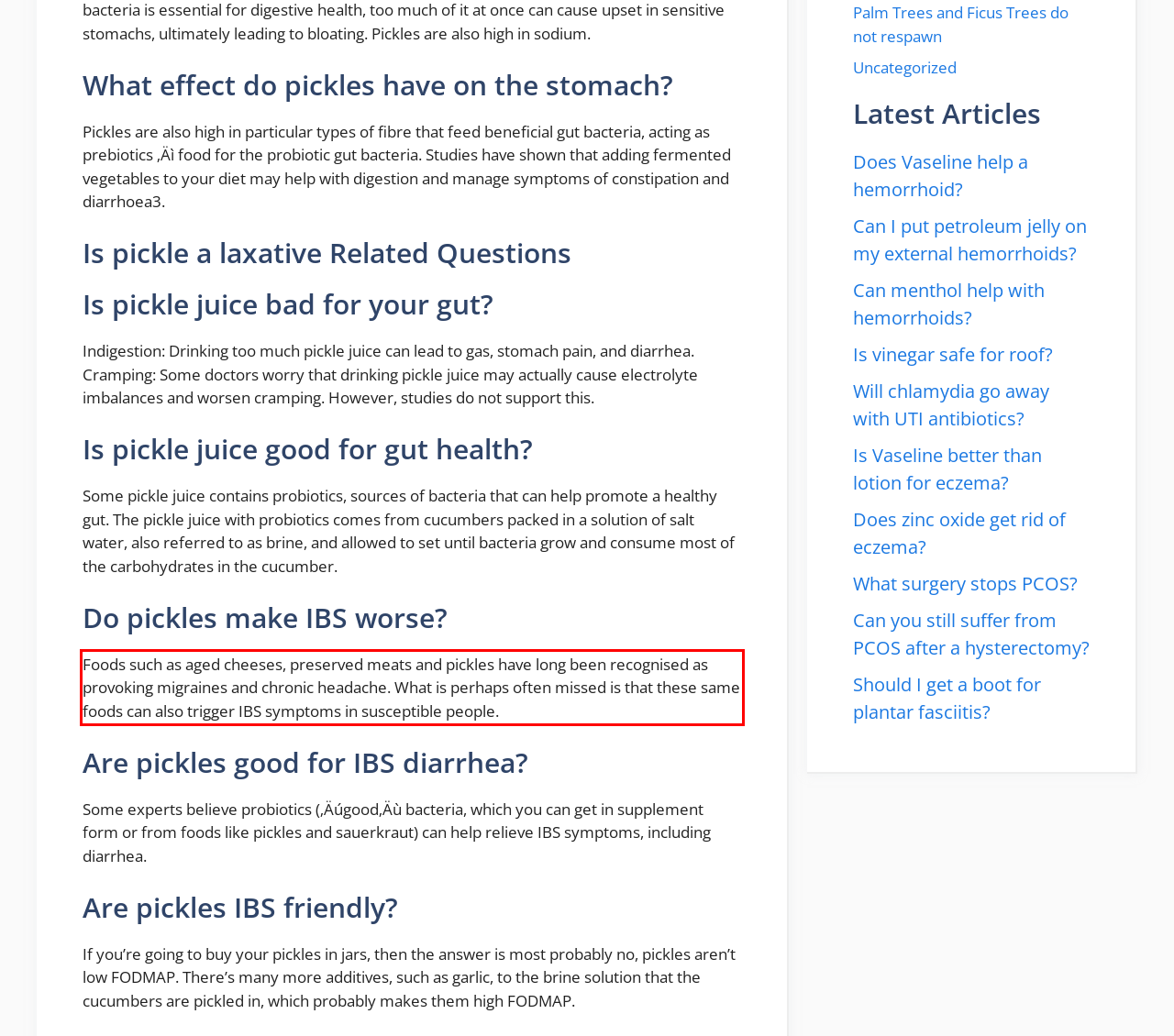Analyze the red bounding box in the provided webpage screenshot and generate the text content contained within.

Foods such as aged cheeses, preserved meats and pickles have long been recognised as provoking migraines and chronic headache. What is perhaps often missed is that these same foods can also trigger IBS symptoms in susceptible people.